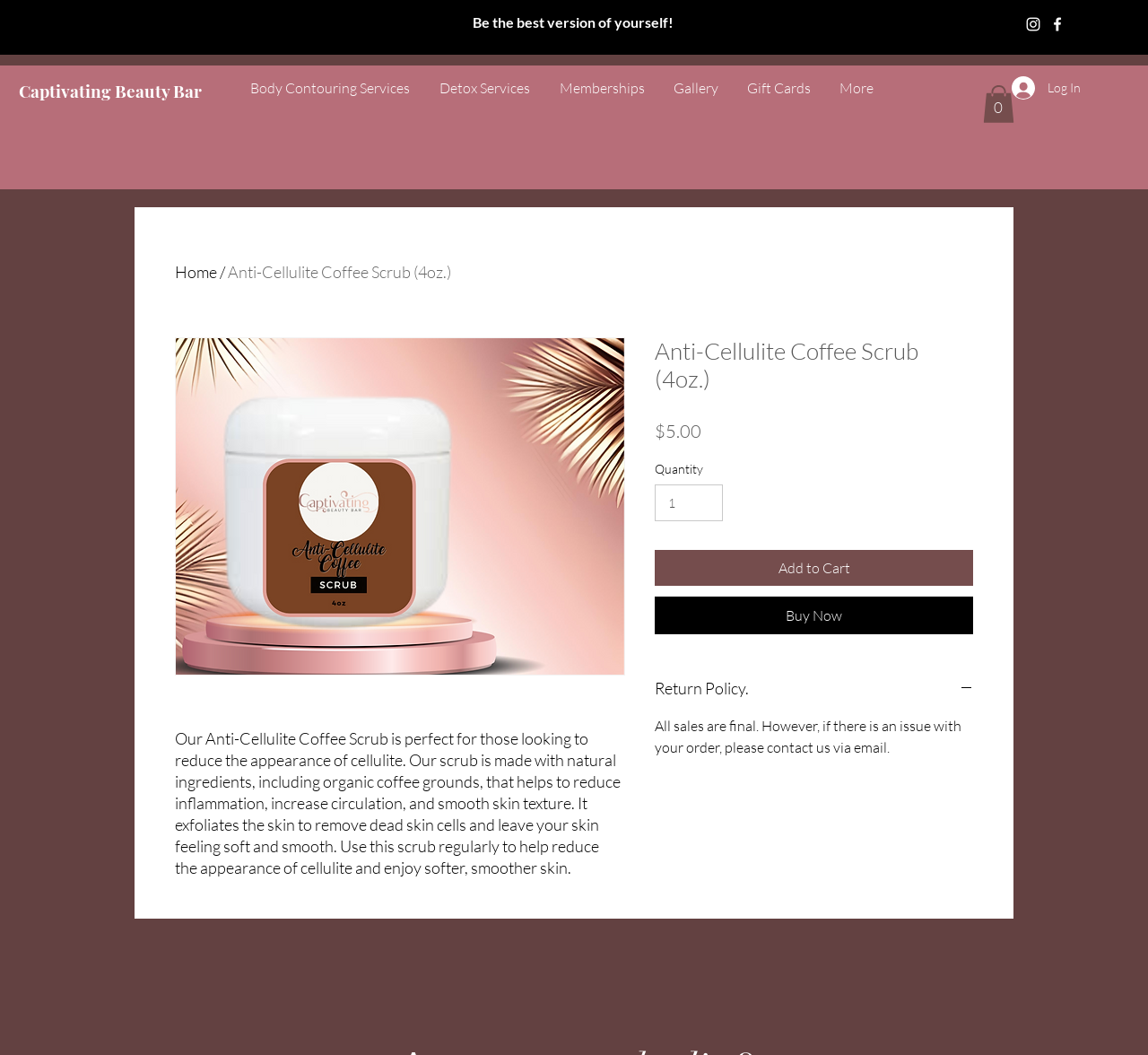Provide an in-depth caption for the contents of the webpage.

This webpage is about an anti-cellulite coffee scrub product. At the top, there is a social bar with links to Instagram and Facebook, accompanied by their respective icons. Below the social bar, there is a motivational quote "Be the best version of yourself!".

On the left side, there is a navigation menu with links to various sections of the website, including "Body Contouring Services", "Detox Services", "Memberships", "Gallery", "Gift Cards", and "More". 

On the right side, there are two buttons: "Log In" and "Cart with 0 items". The cart button has a small icon of a shopping cart.

The main content of the webpage is an article about the anti-cellulite coffee scrub product. It has a heading "Anti-Cellulite Coffee Scrub (4oz.)" and an image of the product. Below the image, there is a detailed description of the product, explaining its benefits and how it works. The description is followed by the product's price, "$5.00", and a section to select the quantity. 

There are three buttons below the quantity section: "Add to Cart", "Buy Now", and "Return Policy". The "Return Policy" button is expandable, and when expanded, it displays a heading "Return Policy" and a brief text explaining the return policy.